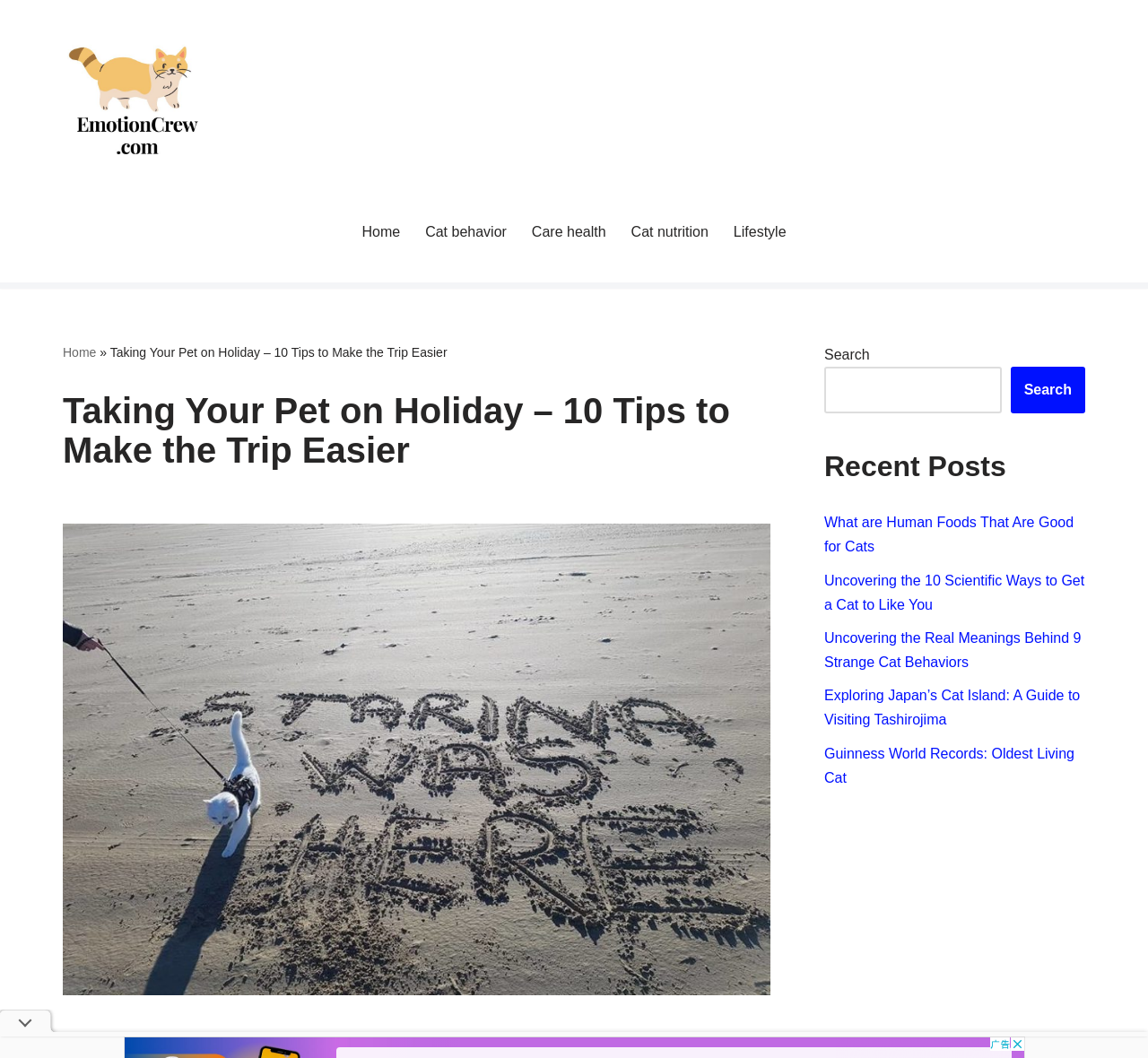Is the search box located above the recent posts?
Provide a one-word or short-phrase answer based on the image.

Yes